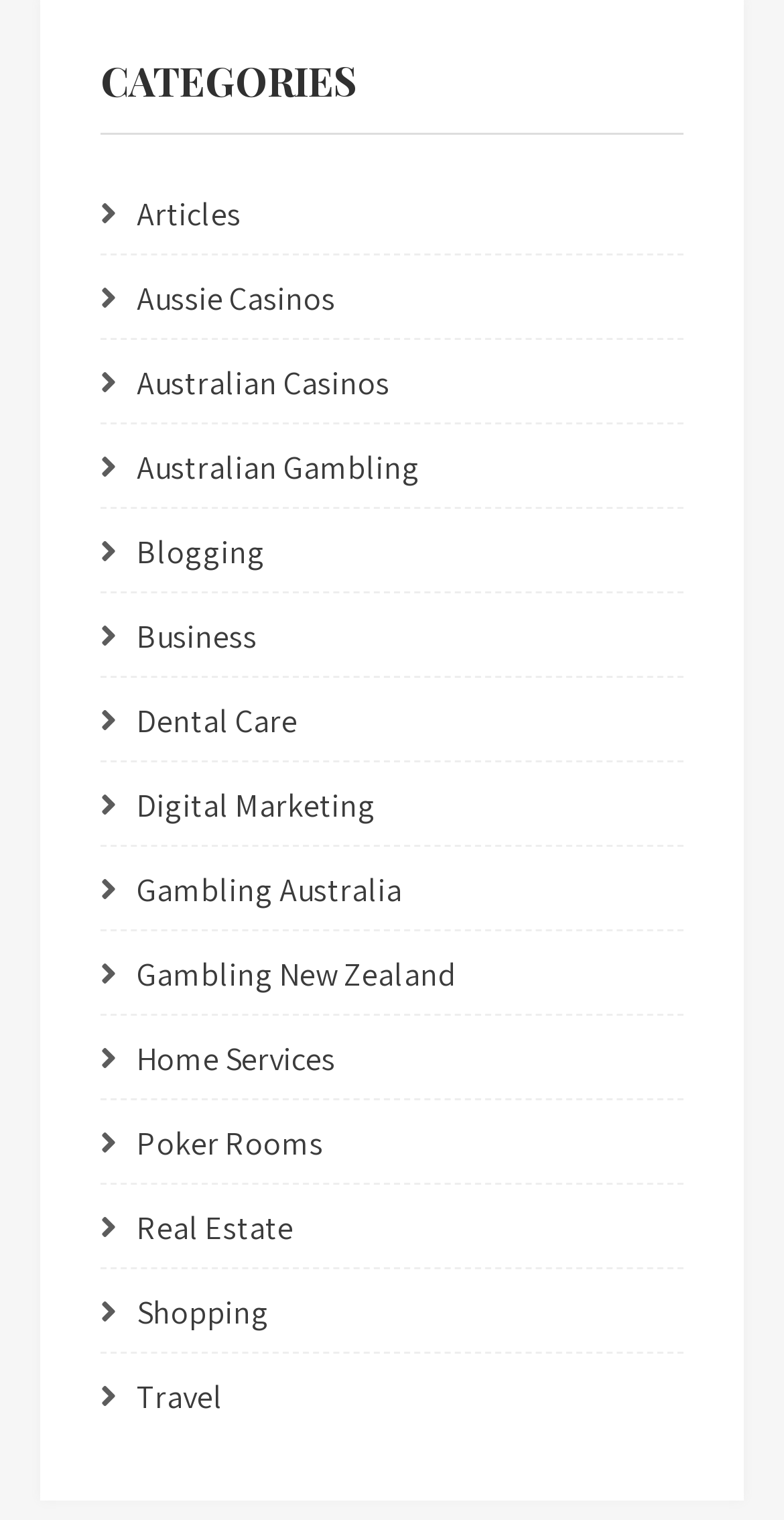Determine the bounding box coordinates of the region that needs to be clicked to achieve the task: "Switch to traditional Chinese".

None